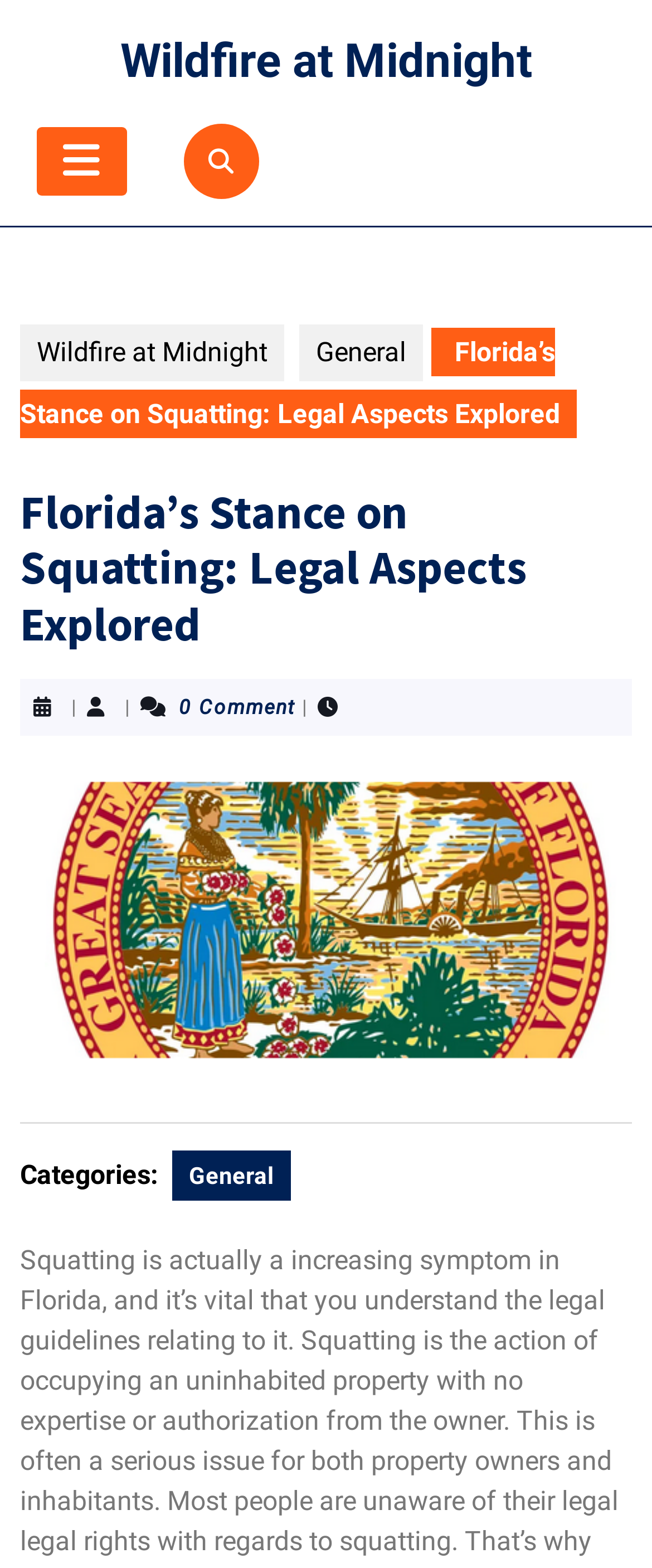Find the bounding box of the UI element described as: "General". The bounding box coordinates should be given as four float values between 0 and 1, i.e., [left, top, right, bottom].

[0.264, 0.734, 0.446, 0.766]